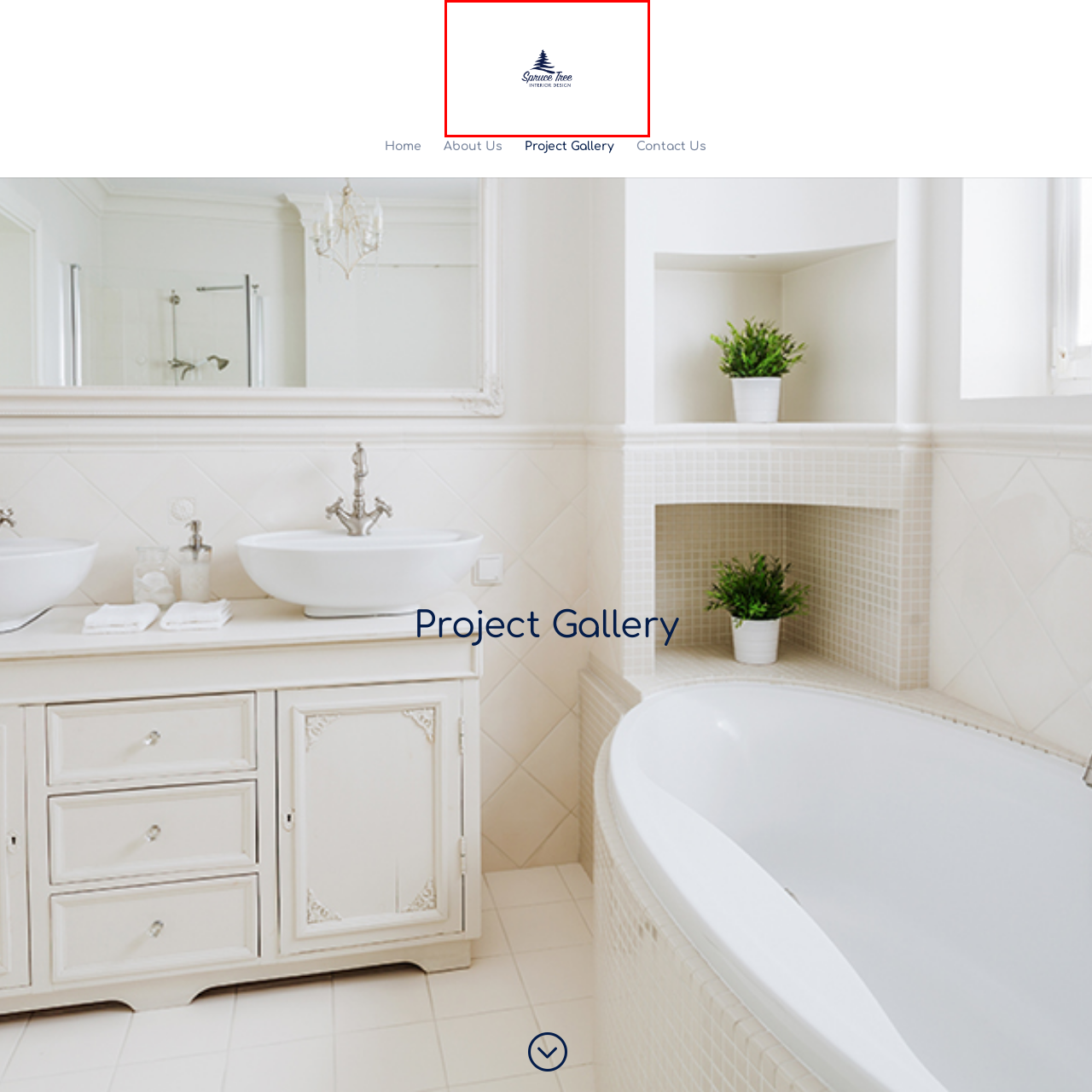Refer to the image enclosed in the red bounding box, then answer the following question in a single word or phrase: What does the stylized tree graphic symbolize?

Nature and connection to outdoors